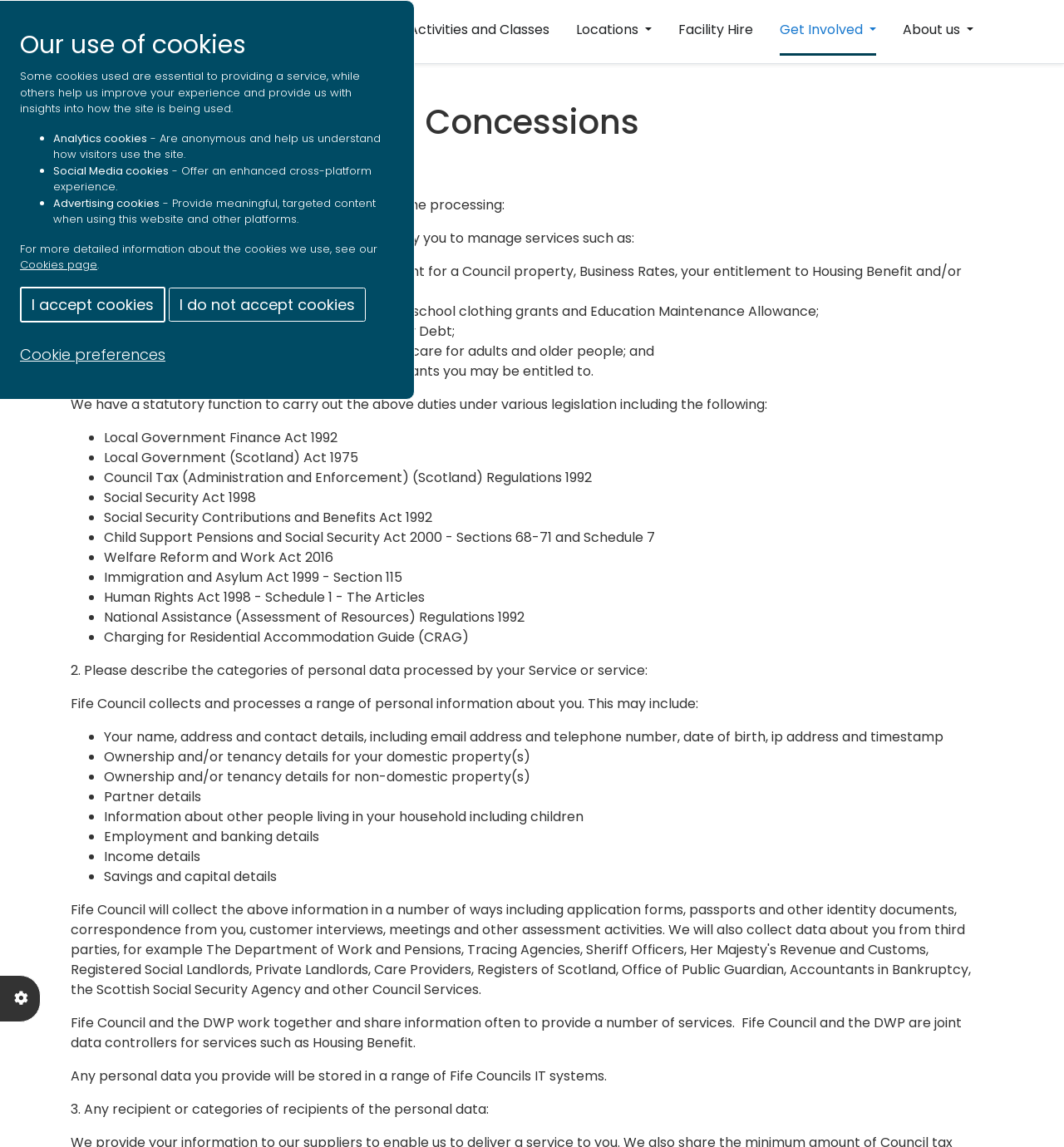Please identify the bounding box coordinates of the element's region that I should click in order to complete the following instruction: "Read about Finance Revenues & Benefits Privacy Notice". The bounding box coordinates consist of four float numbers between 0 and 1, i.e., [left, top, right, bottom].

[0.066, 0.141, 0.334, 0.158]